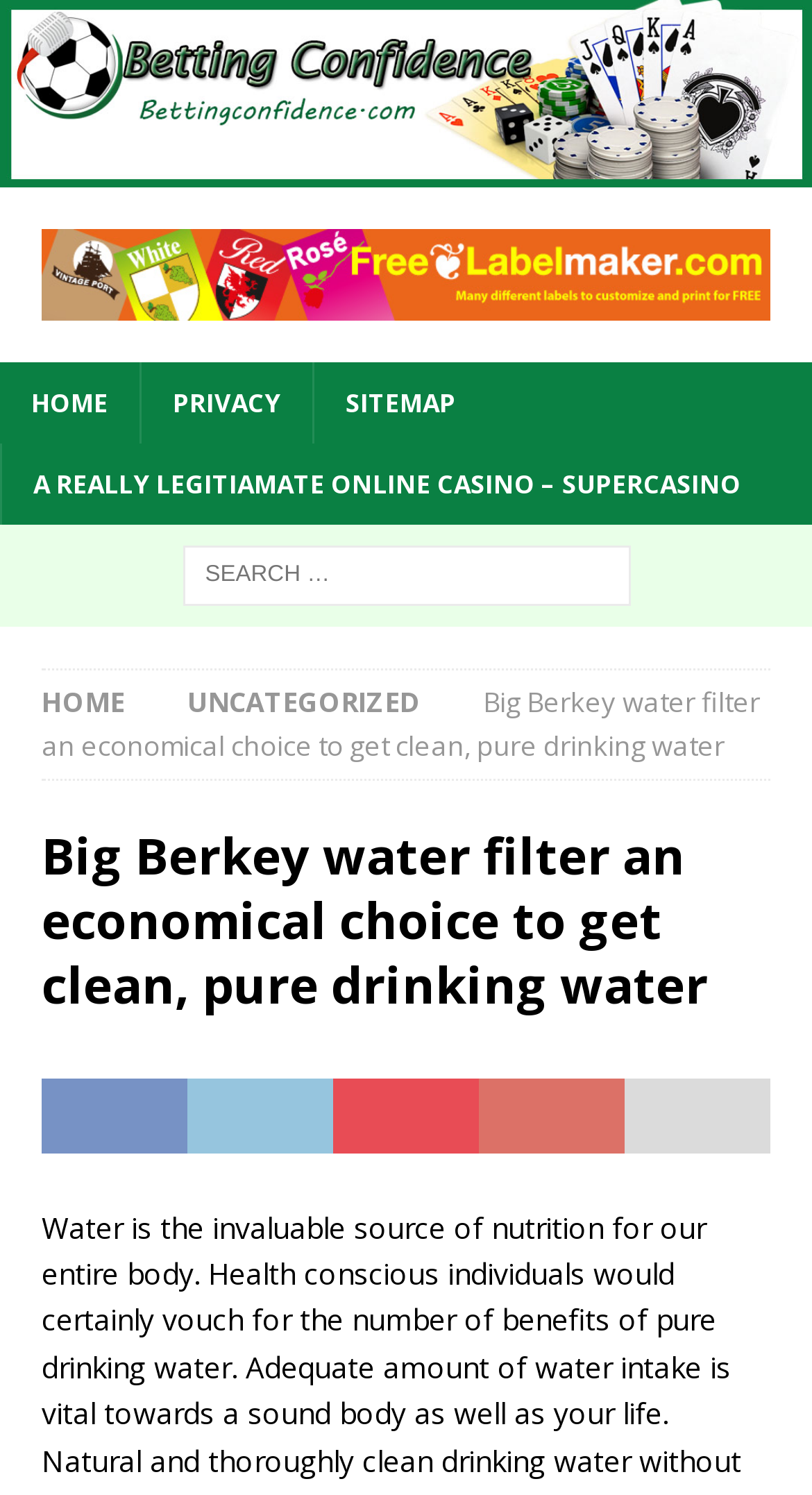Find the bounding box of the UI element described as: "Home". The bounding box coordinates should be given as four float values between 0 and 1, i.e., [left, top, right, bottom].

[0.0, 0.242, 0.172, 0.296]